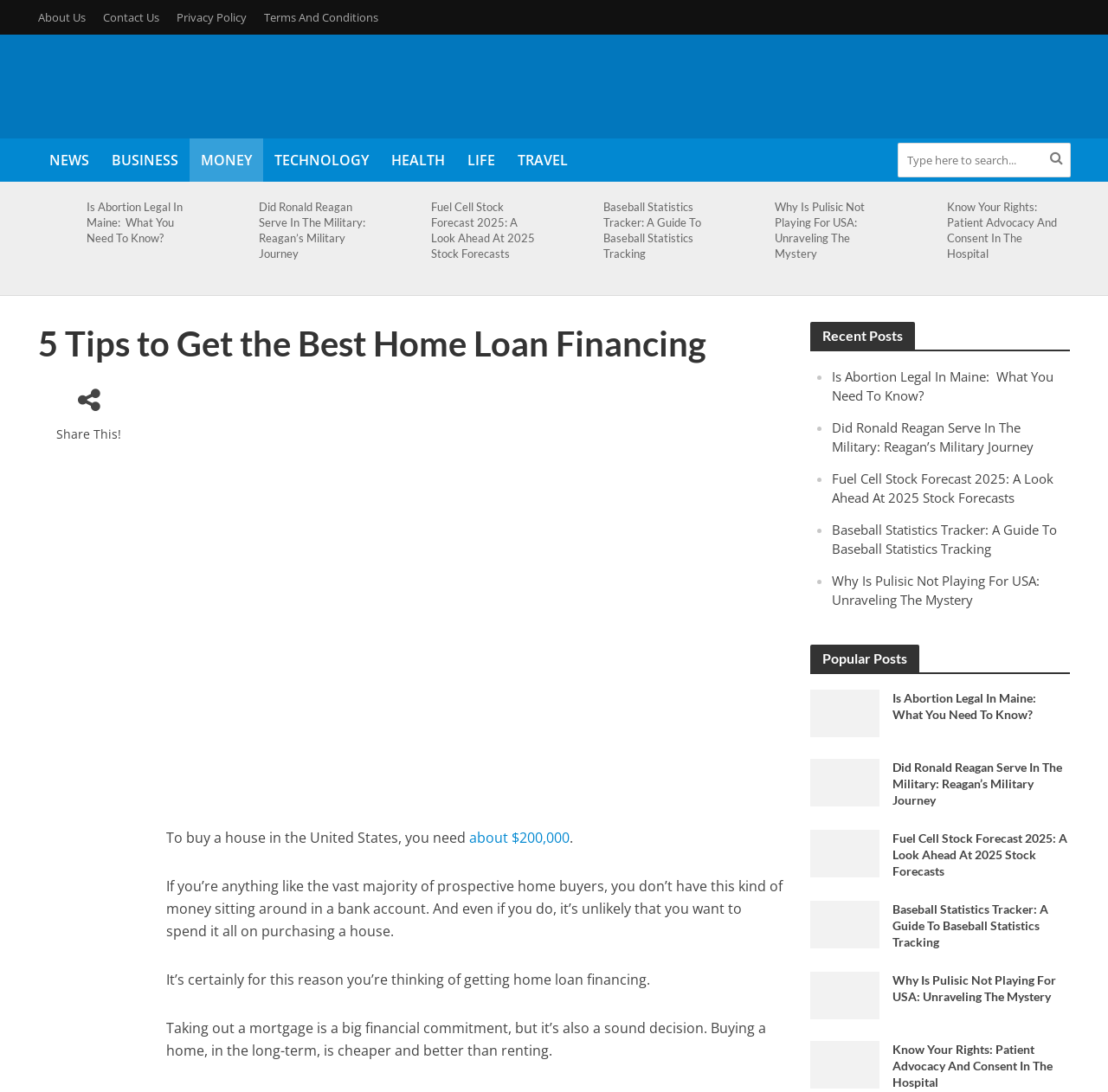From the given element description: "name="s" placeholder="Type here to search..."", find the bounding box for the UI element. Provide the coordinates as four float numbers between 0 and 1, in the order [left, top, right, bottom].

[0.81, 0.131, 0.966, 0.162]